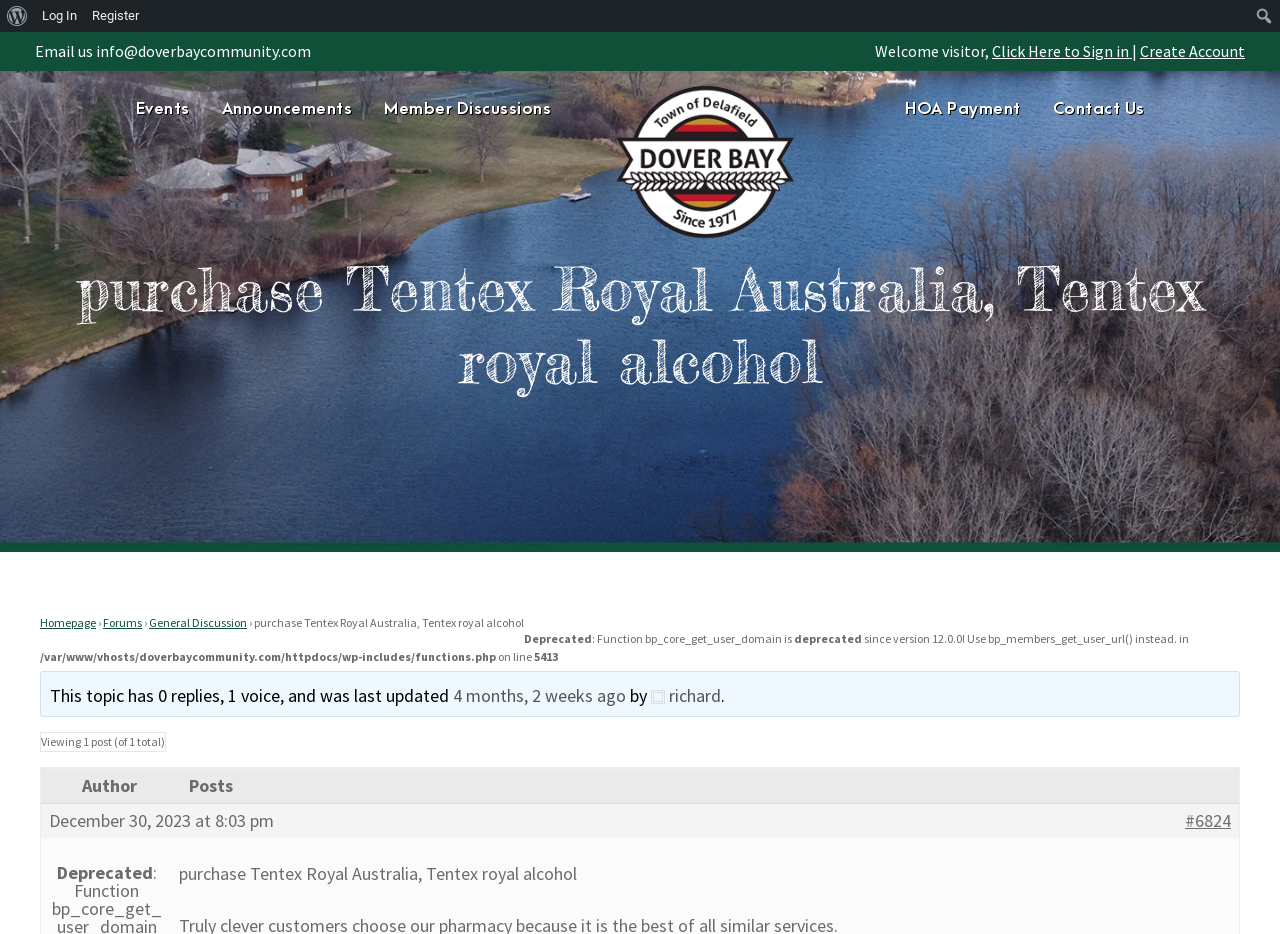Please locate the bounding box coordinates of the region I need to click to follow this instruction: "View Events".

[0.106, 0.103, 0.148, 0.153]